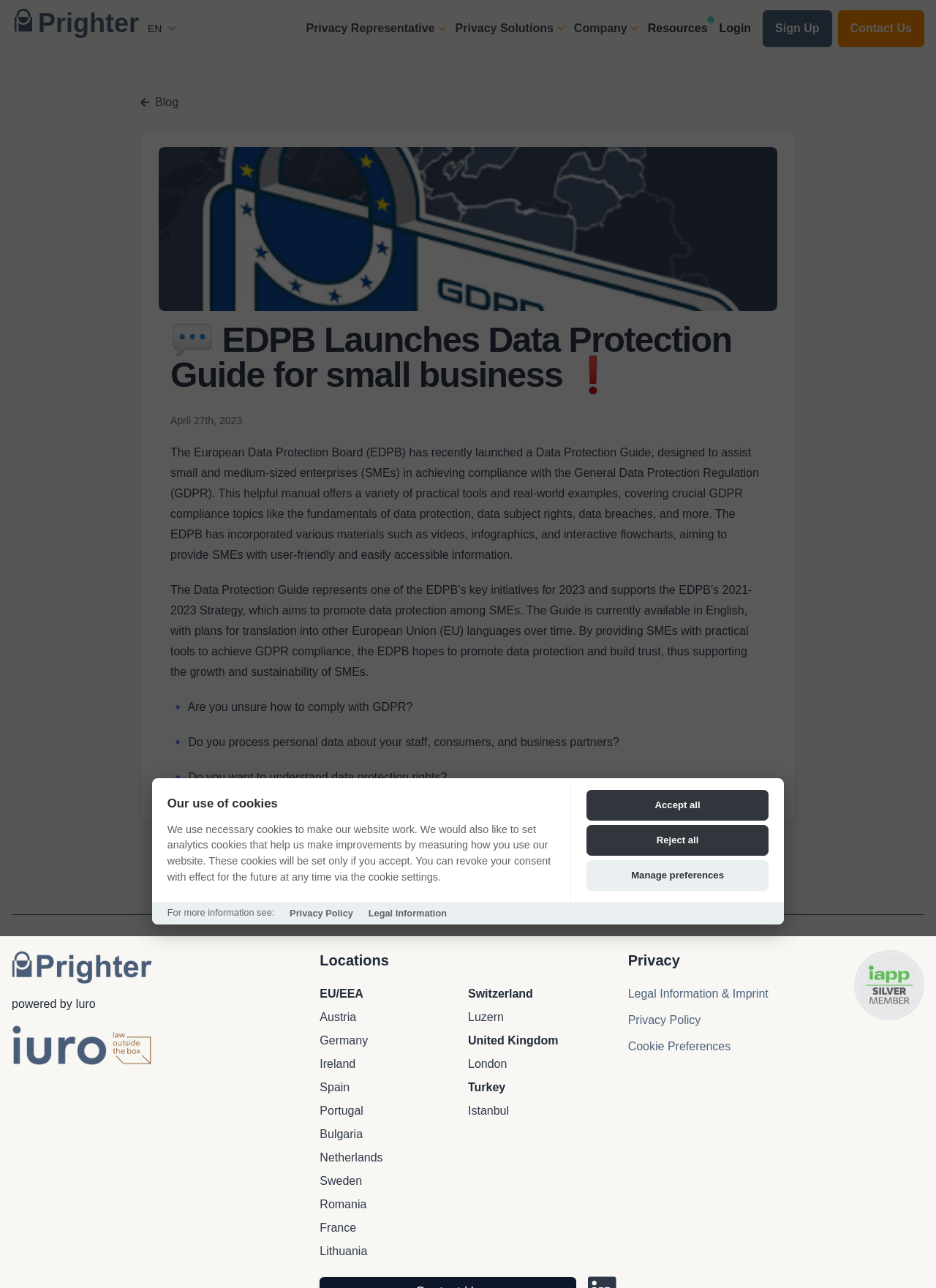Please find and report the bounding box coordinates of the element to click in order to perform the following action: "Switch to English language". The coordinates should be expressed as four float numbers between 0 and 1, in the format [left, top, right, bottom].

None